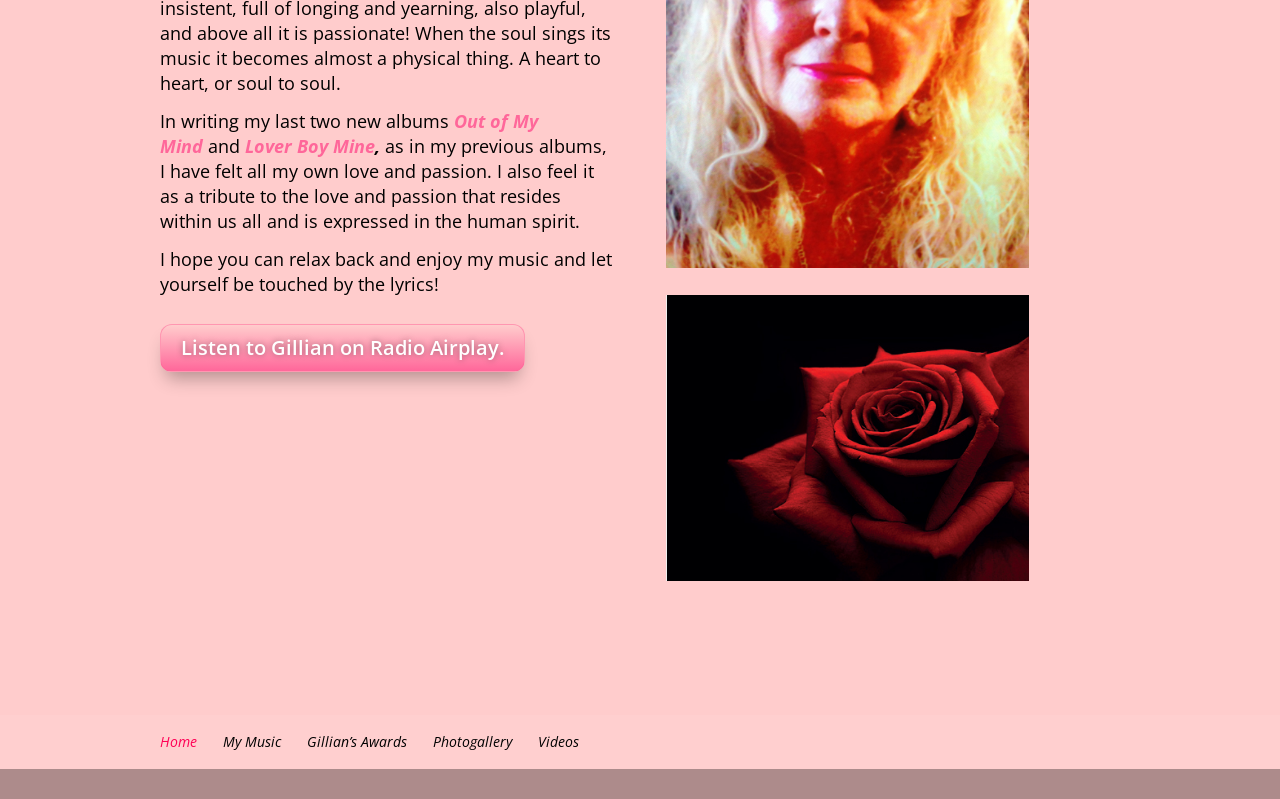Please find the bounding box for the UI component described as follows: "Gillian’s Awards".

[0.24, 0.917, 0.318, 0.94]